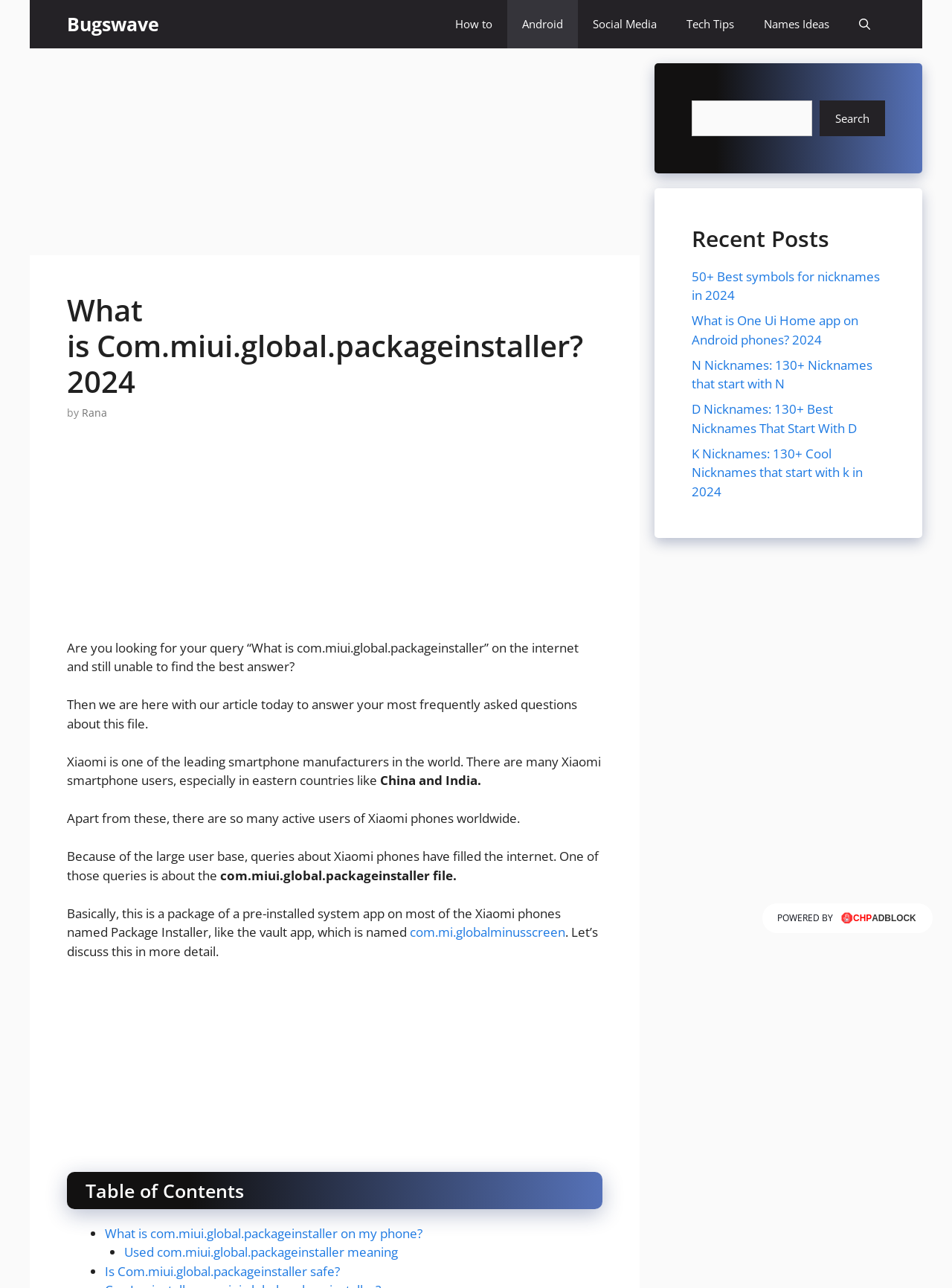Locate the bounding box coordinates of the element to click to perform the following action: 'Visit the '100% Free SEO Tools - Tool Kits PRO' website'. The coordinates should be given as four float values between 0 and 1, in the form of [left, top, right, bottom].

[0.816, 0.708, 0.964, 0.721]